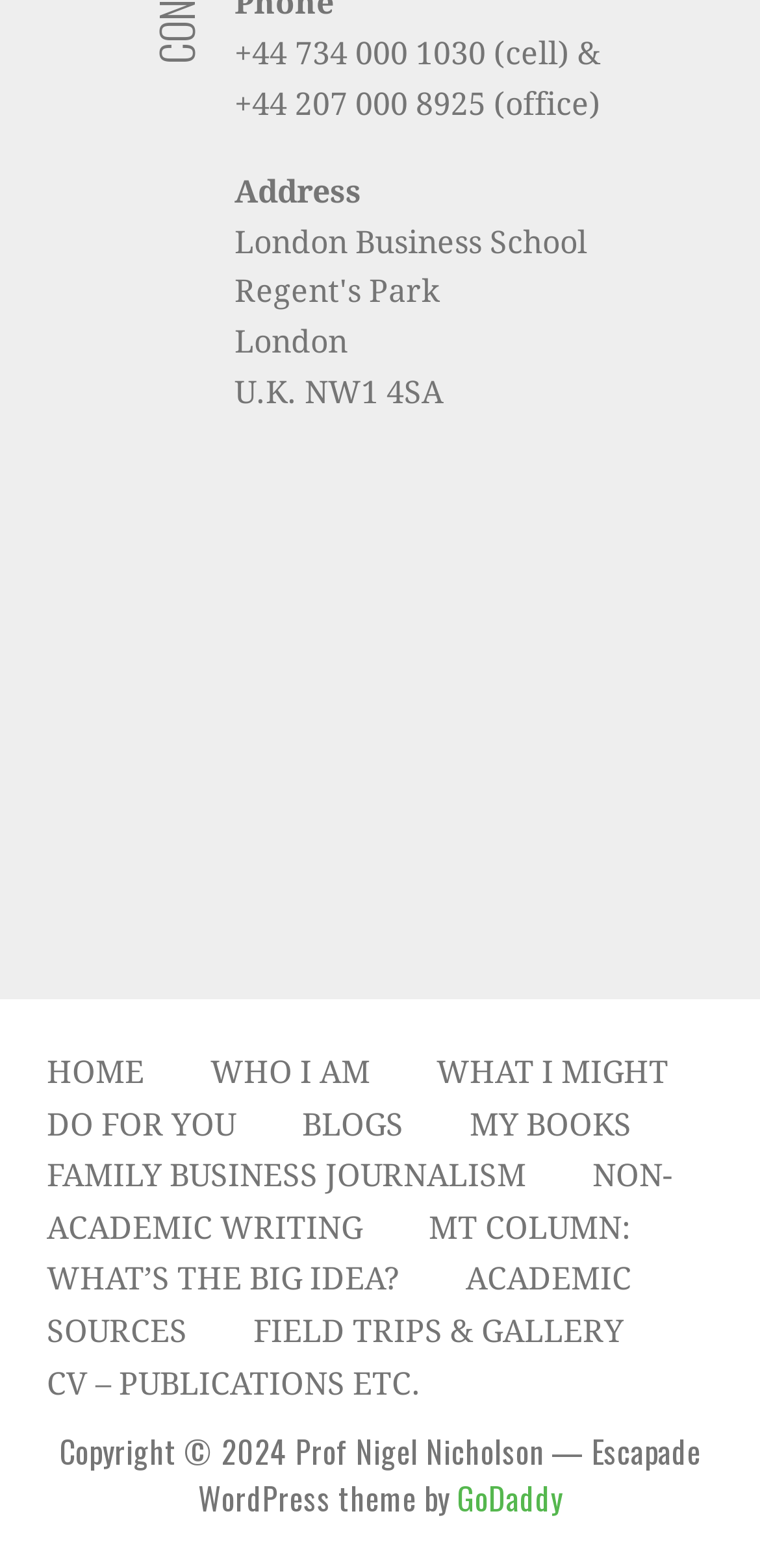Use one word or a short phrase to answer the question provided: 
What is the address?

London Business School, U.K. NW1 4SA